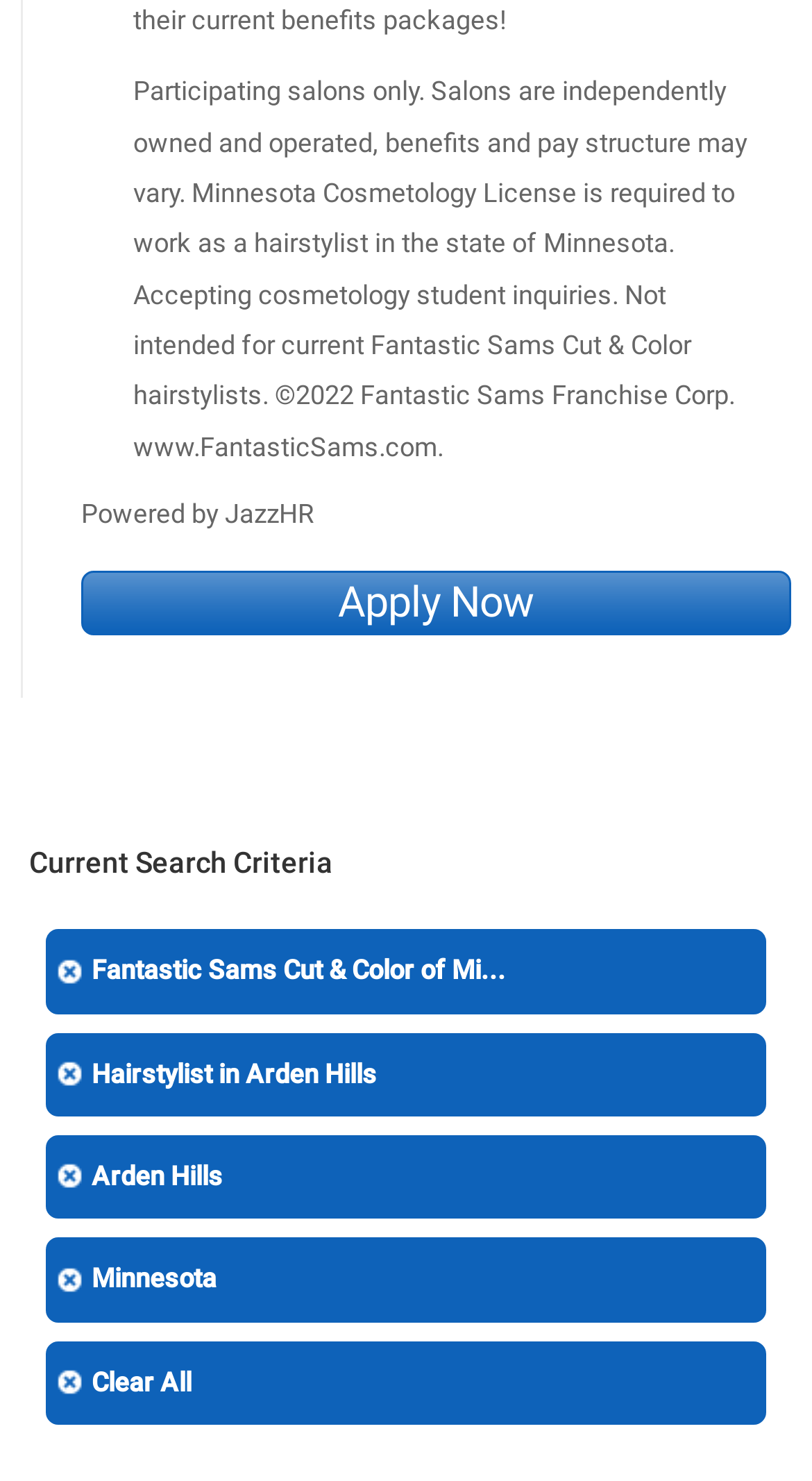Provide a single word or phrase to answer the given question: 
What is the text of the call-to-action button at the top of the webpage?

Apply Now